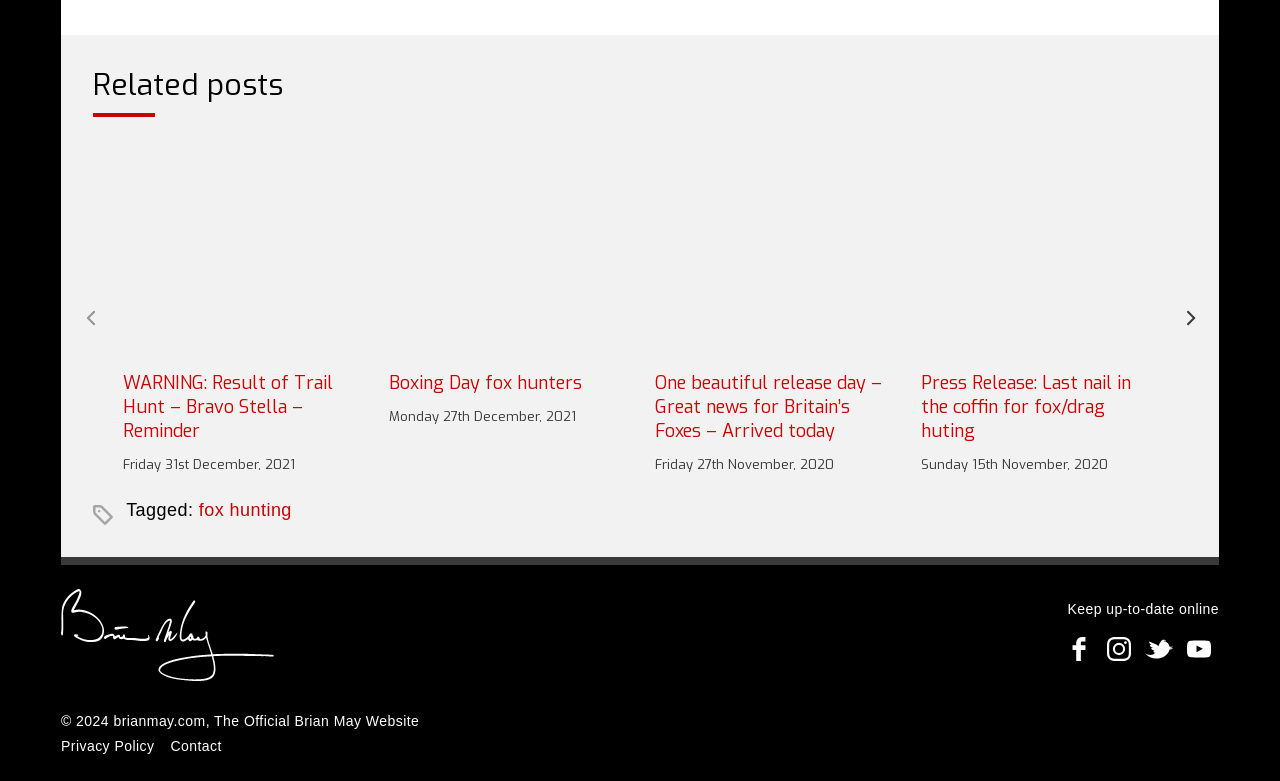Use a single word or phrase to answer the following:
What is the date of the post 'One beautiful release day – Great news for Britain’s Foxes – Arrived today'?

Friday 27th November, 2020